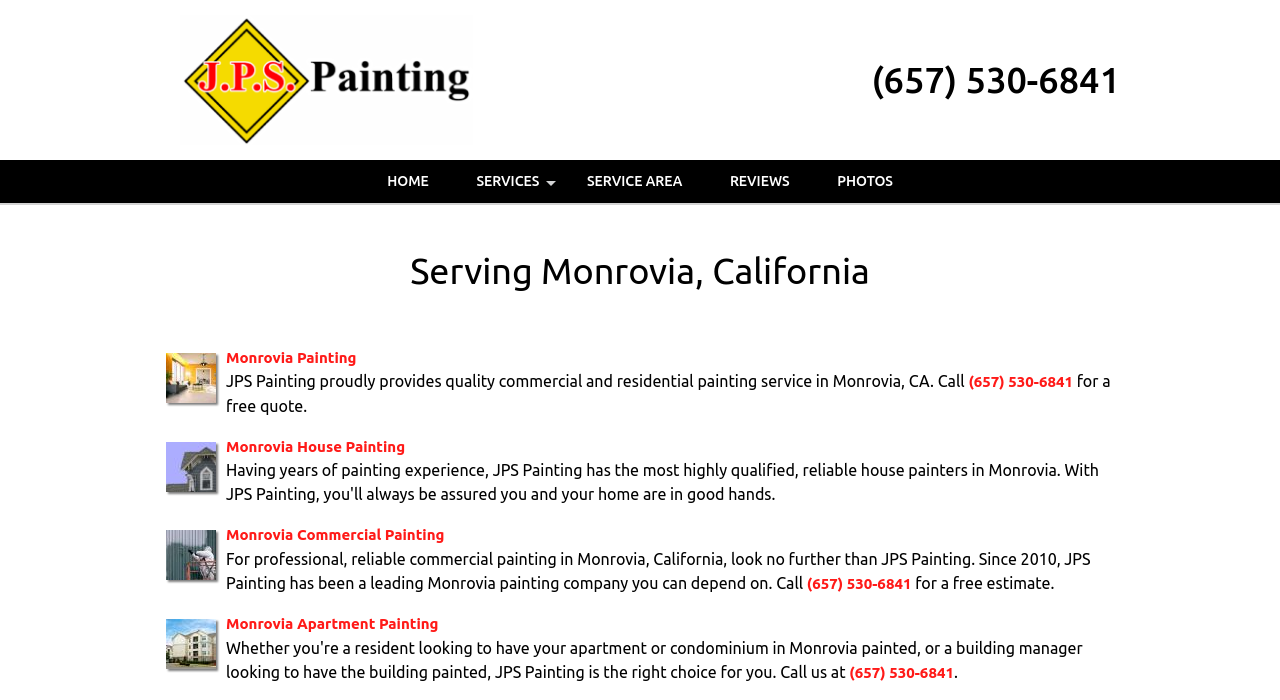Reply to the question with a single word or phrase:
What areas of Monrovia are served by JPS Painting?

Monrovia, California